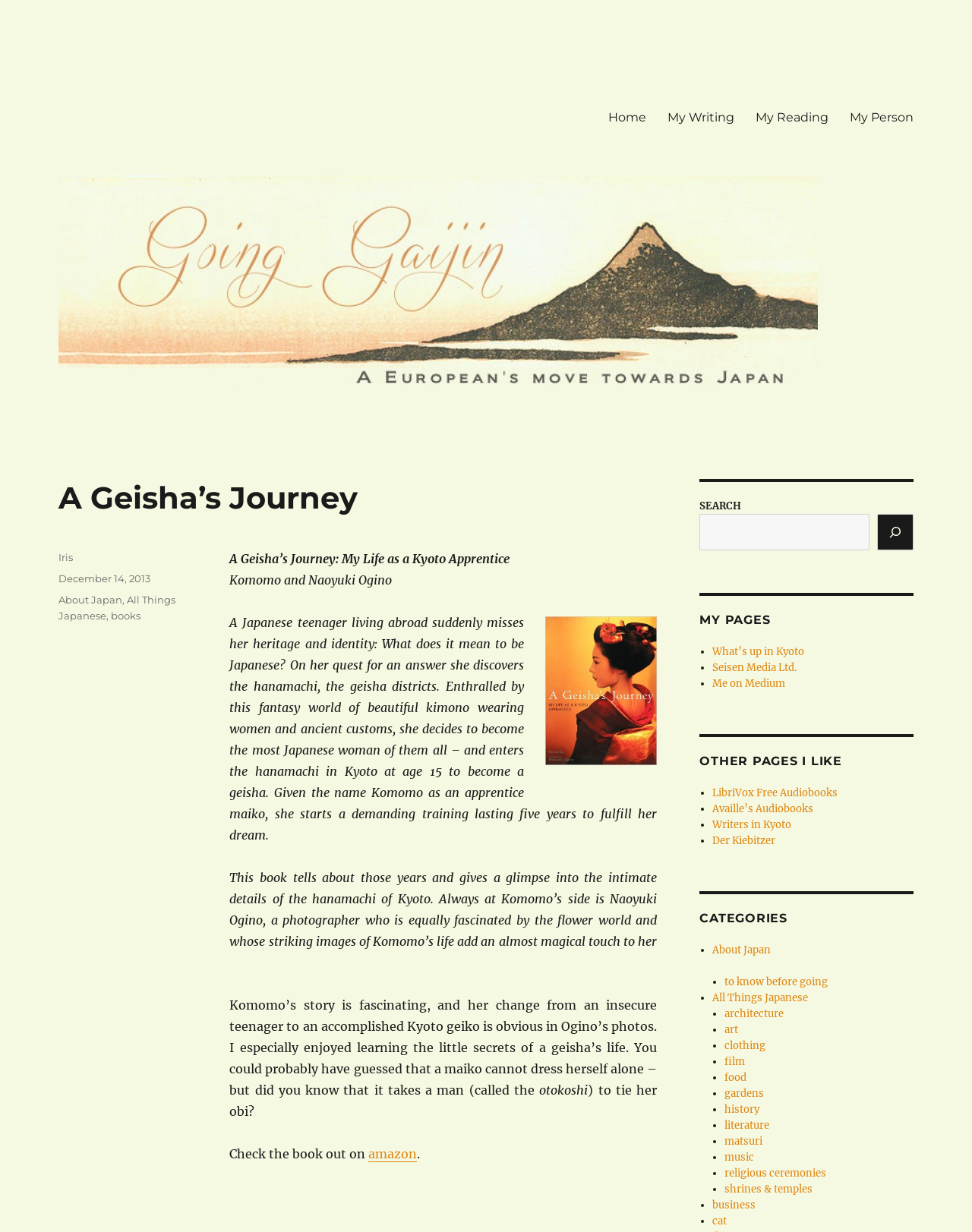What is the name of the author of the webpage?
Can you offer a detailed and complete answer to this question?

The footer of the webpage mentions the author's name as Iris, with a link provided to the author's page.